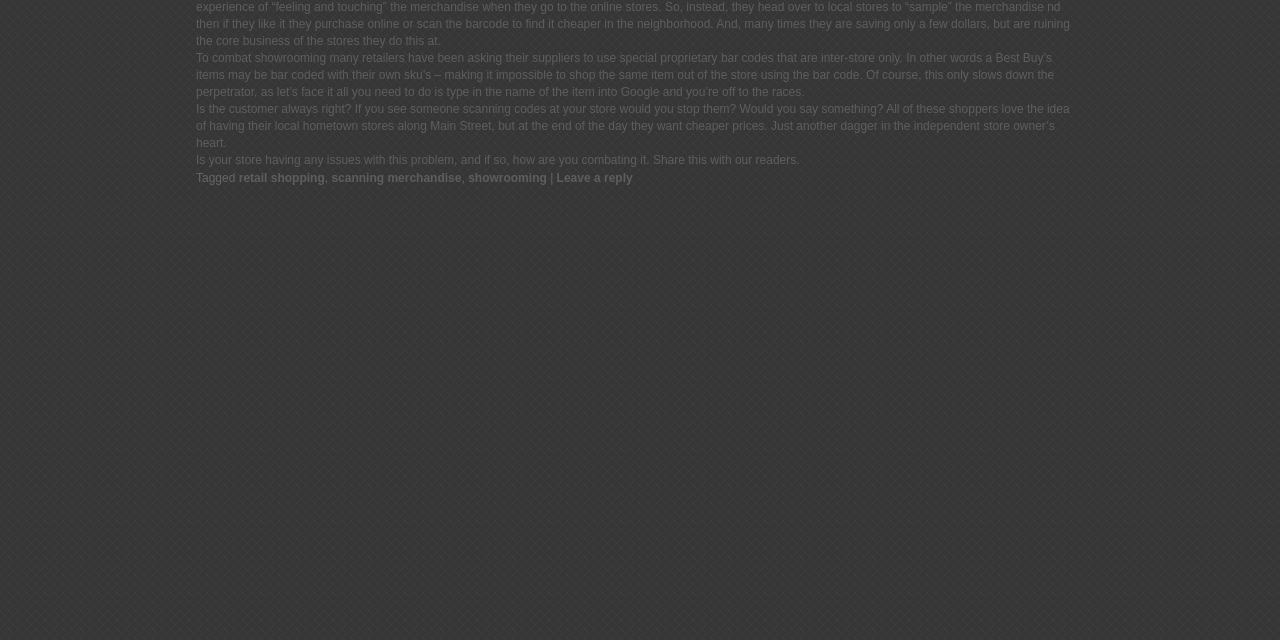Using the description "scanning merchandise", predict the bounding box of the relevant HTML element.

[0.259, 0.267, 0.361, 0.289]